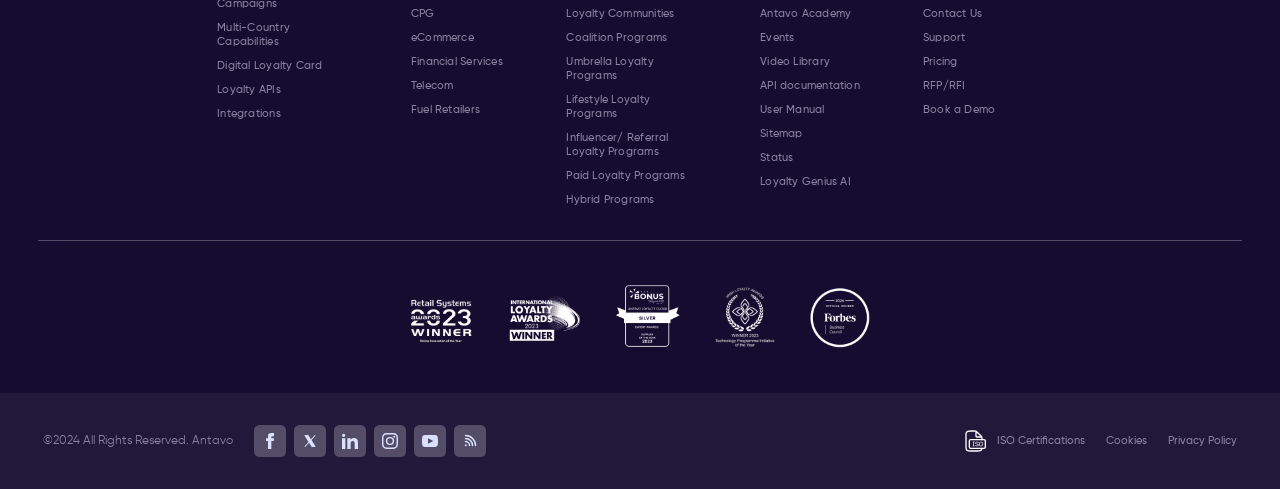Provide the bounding box coordinates of the HTML element this sentence describes: "Influencer/ Referral Loyalty Programs". The bounding box coordinates consist of four float numbers between 0 and 1, i.e., [left, top, right, bottom].

[0.442, 0.273, 0.522, 0.322]